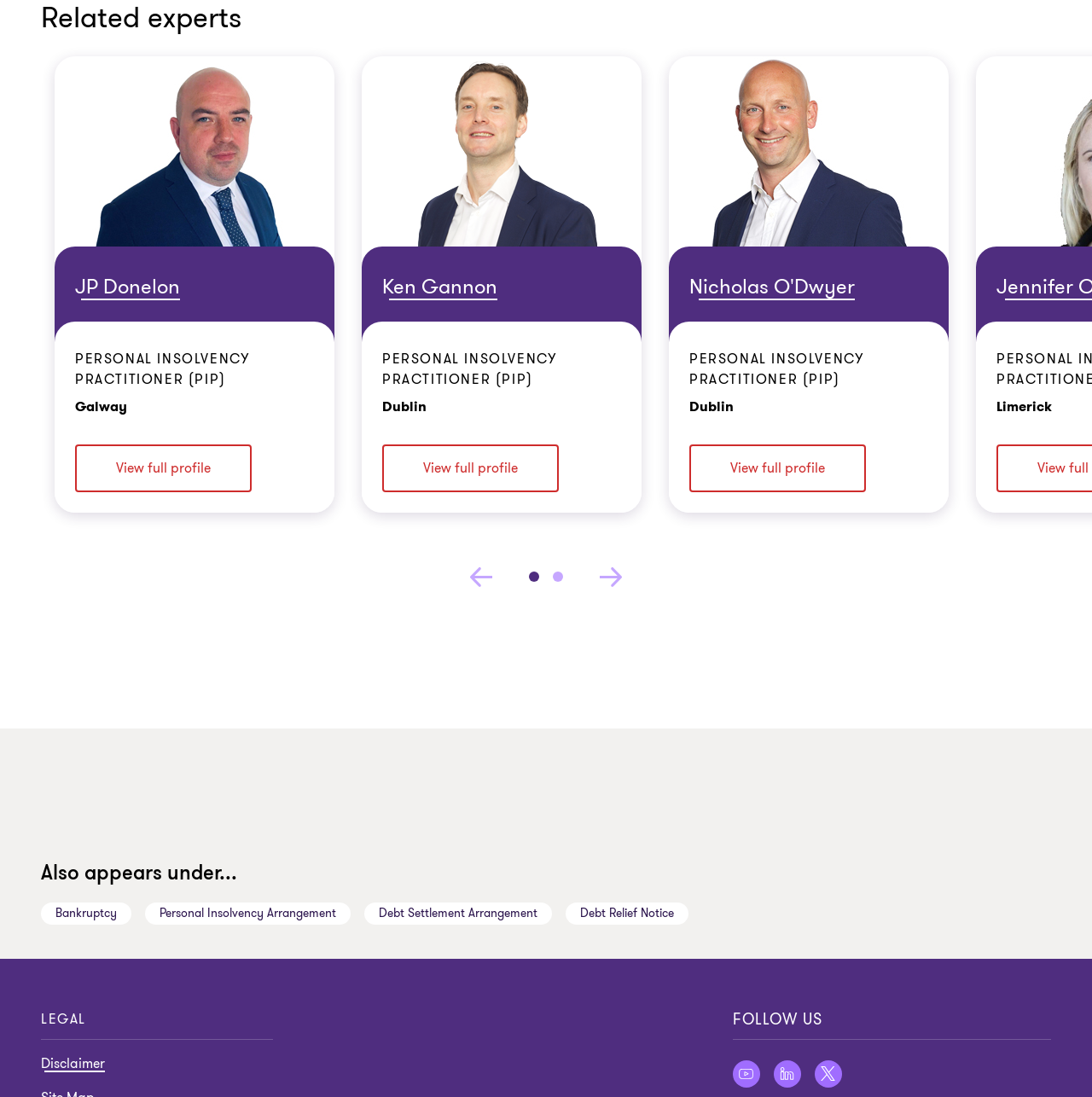Please respond to the question with a concise word or phrase:
What is the location of Ken Gannon?

Dublin